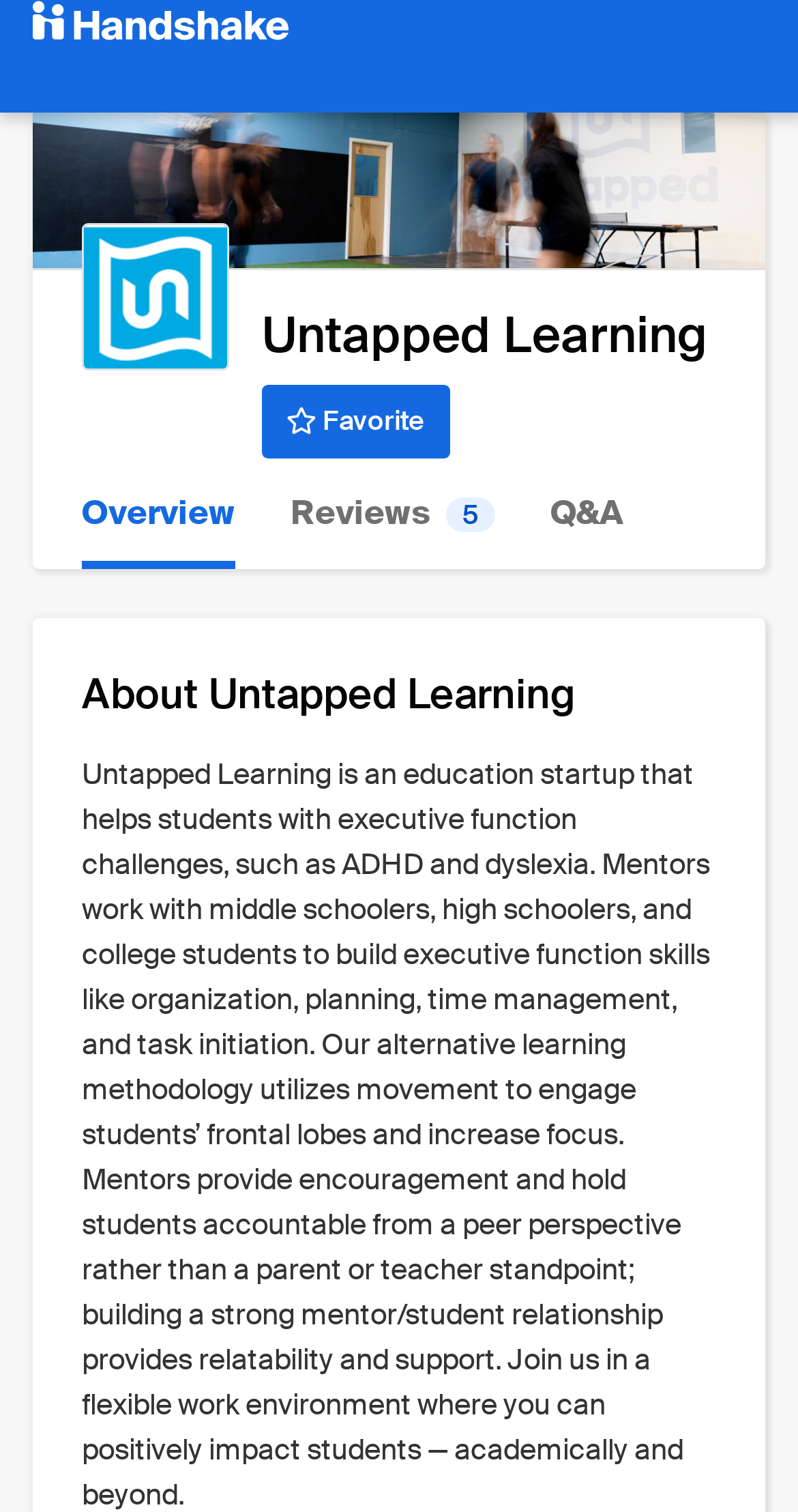Locate the bounding box for the described UI element: "Reviews 5". Ensure the coordinates are four float numbers between 0 and 1, formatted as [left, top, right, bottom].

[0.364, 0.304, 0.621, 0.377]